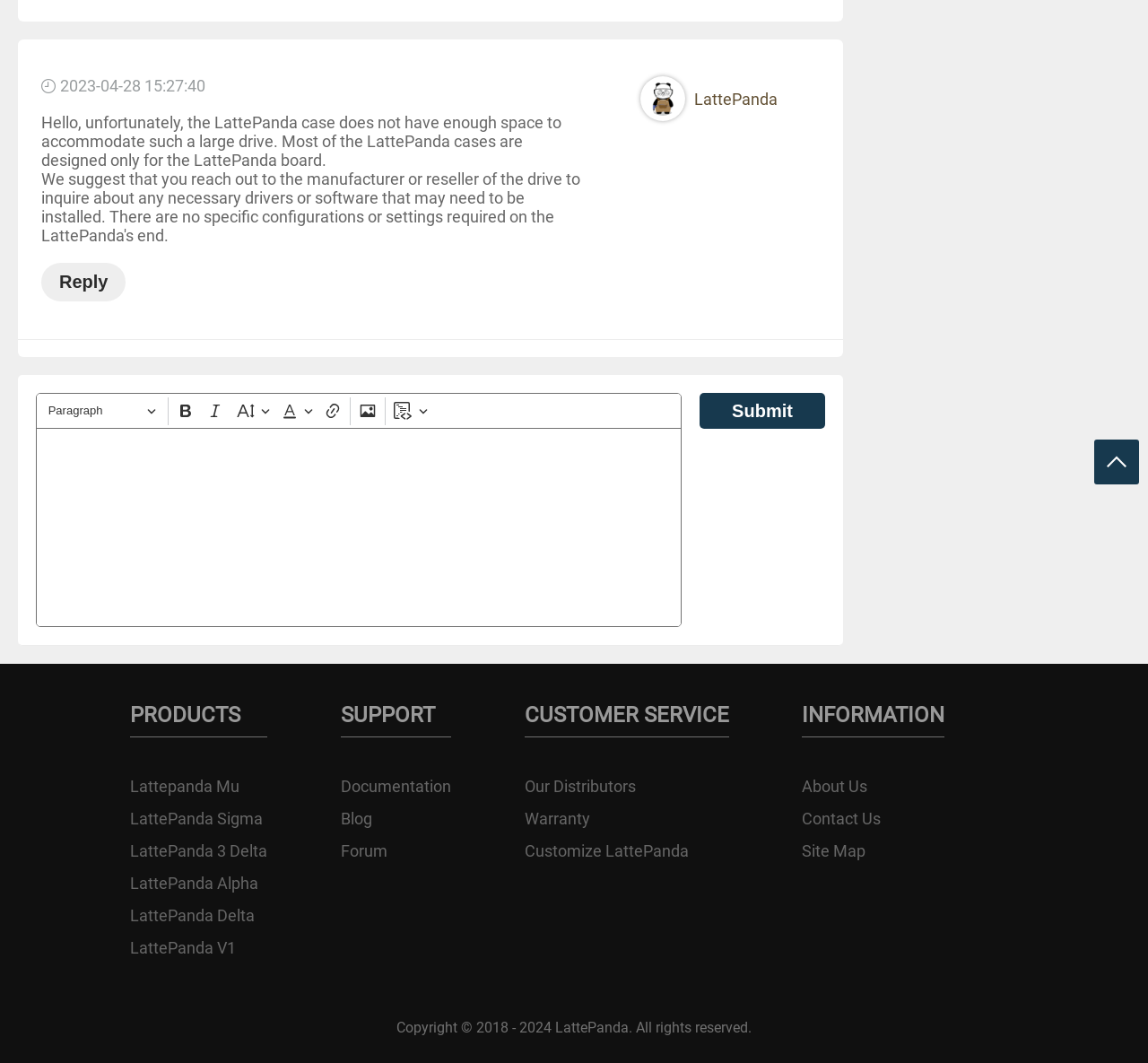Based on the element description: "Better Writing", identify the bounding box coordinates for this UI element. The coordinates must be four float numbers between 0 and 1, listed as [left, top, right, bottom].

None